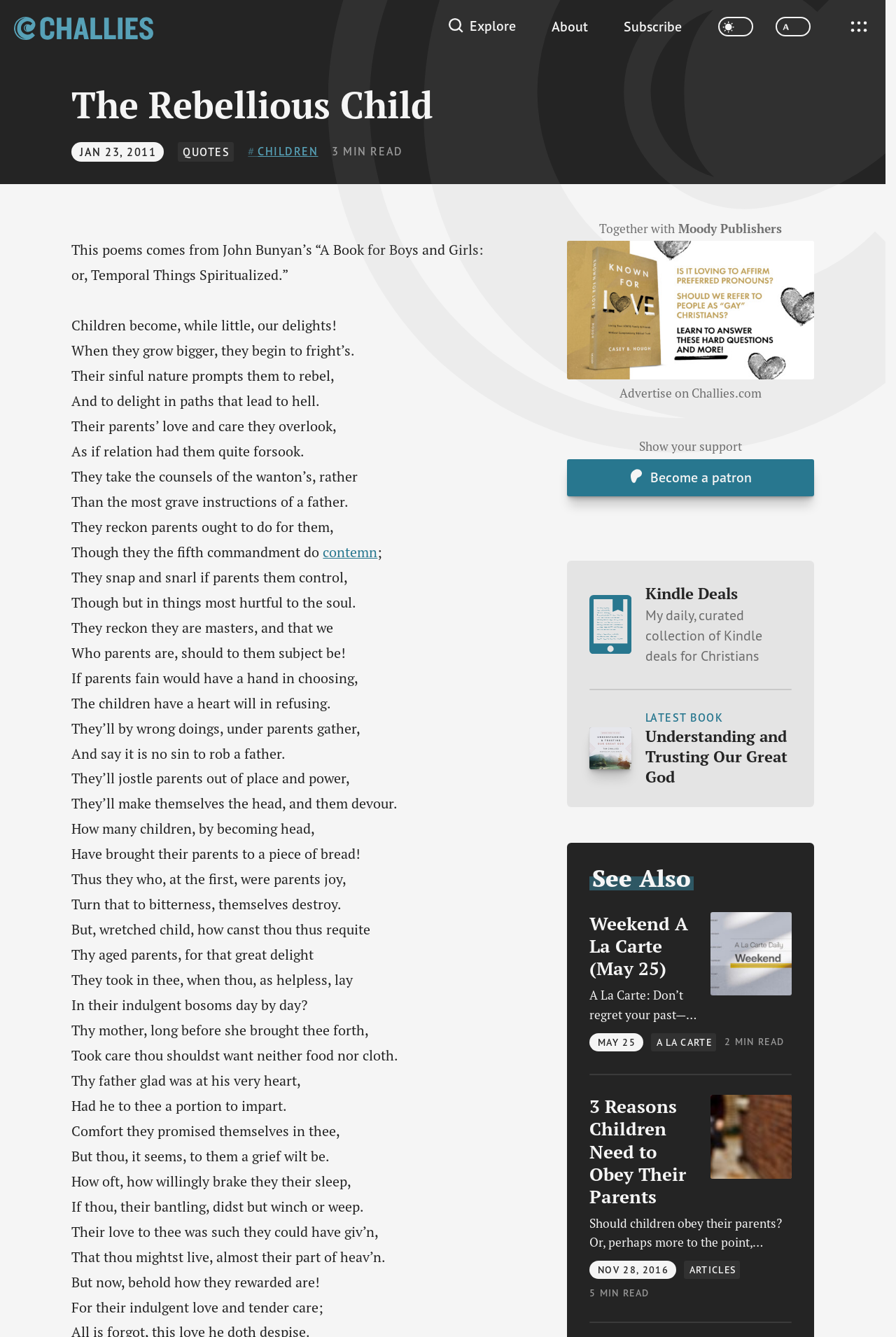Locate the bounding box coordinates of the element that should be clicked to fulfill the instruction: "Read the article from Moody Publishers".

[0.757, 0.165, 0.873, 0.177]